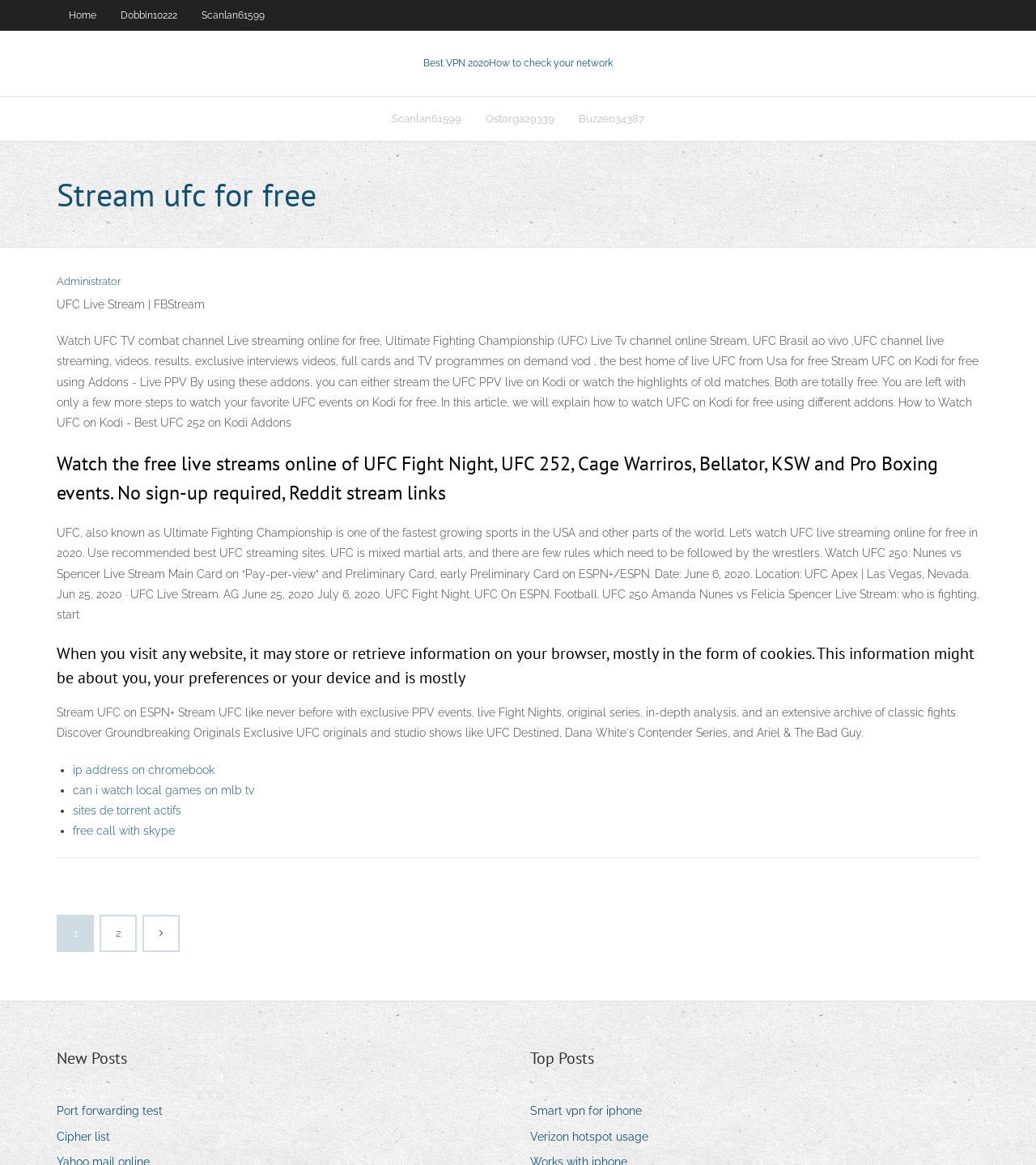Generate the text content of the main headline of the webpage.

Stream ufc for free